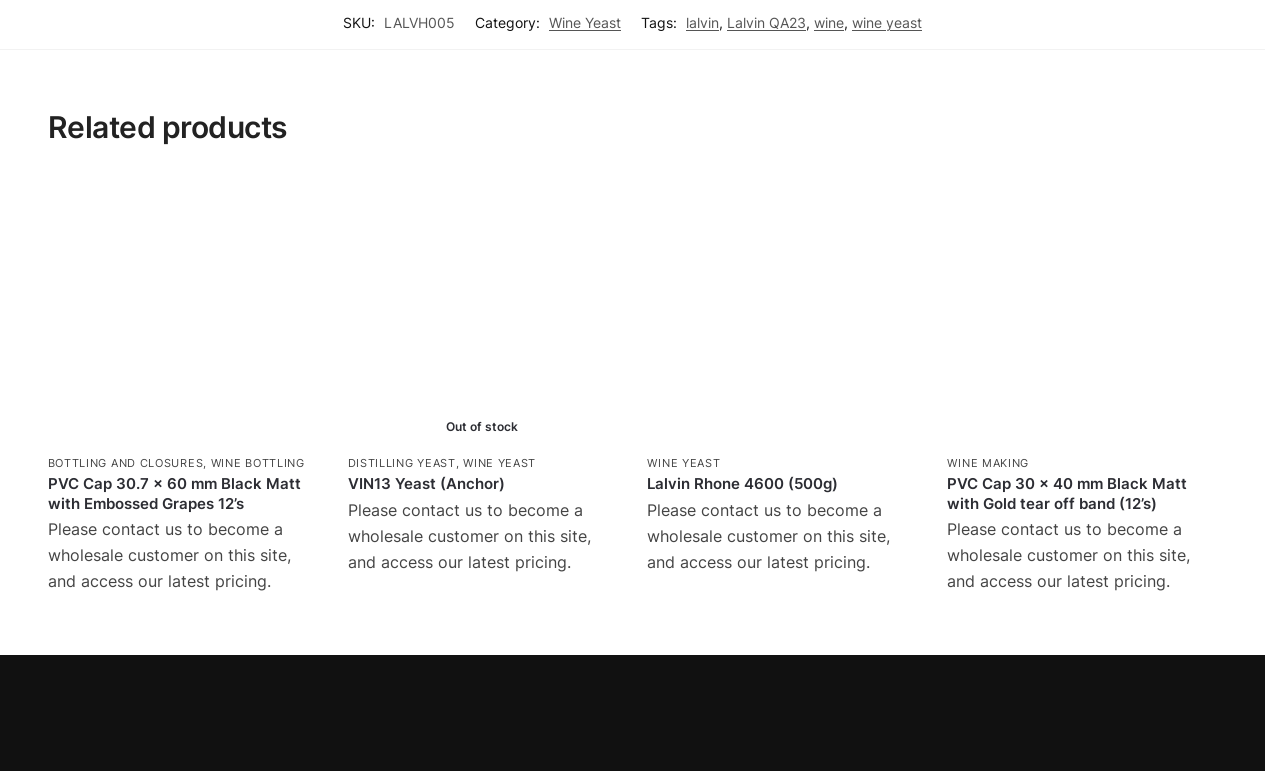What is the SKU of the product?
Based on the image, answer the question in a detailed manner.

The SKU of the product can be found in the top section of the webpage, where it is labeled as 'SKU:' followed by the value 'LALVH005'.